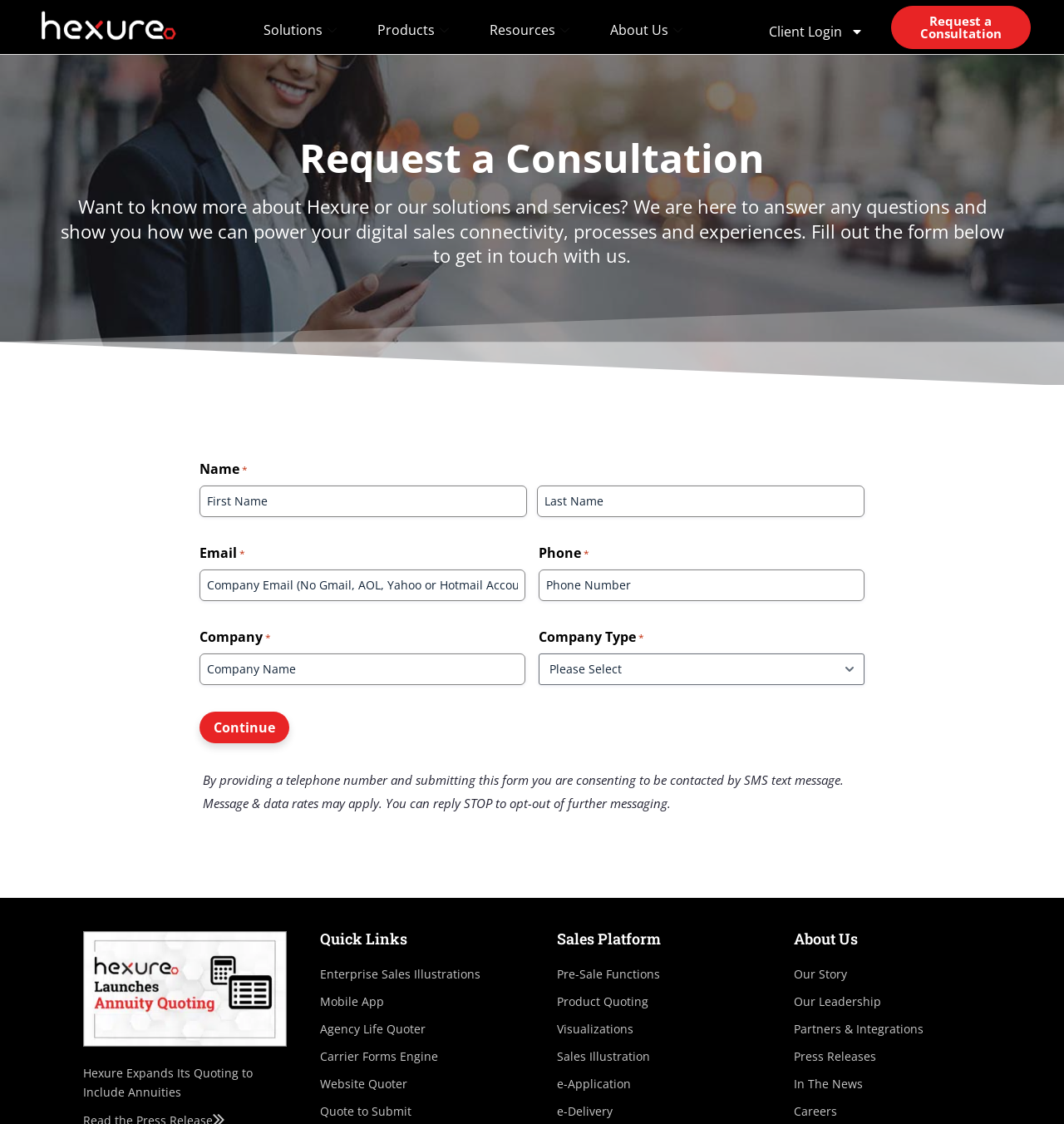Locate the coordinates of the bounding box for the clickable region that fulfills this instruction: "Go to Home".

None